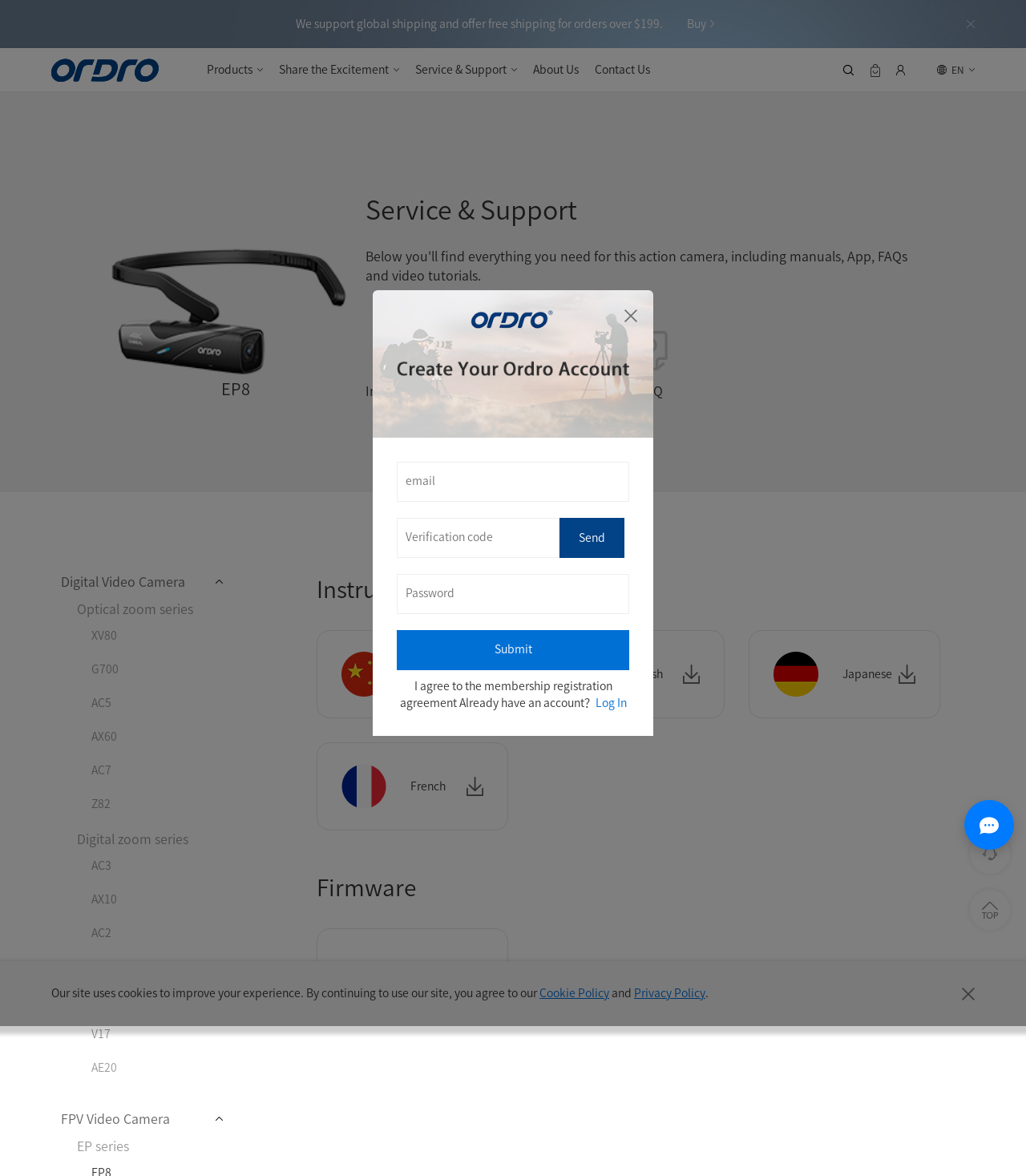Please indicate the bounding box coordinates of the element's region to be clicked to achieve the instruction: "Click the 'Log In' link". Provide the coordinates as four float numbers between 0 and 1, i.e., [left, top, right, bottom].

[0.58, 0.593, 0.611, 0.602]